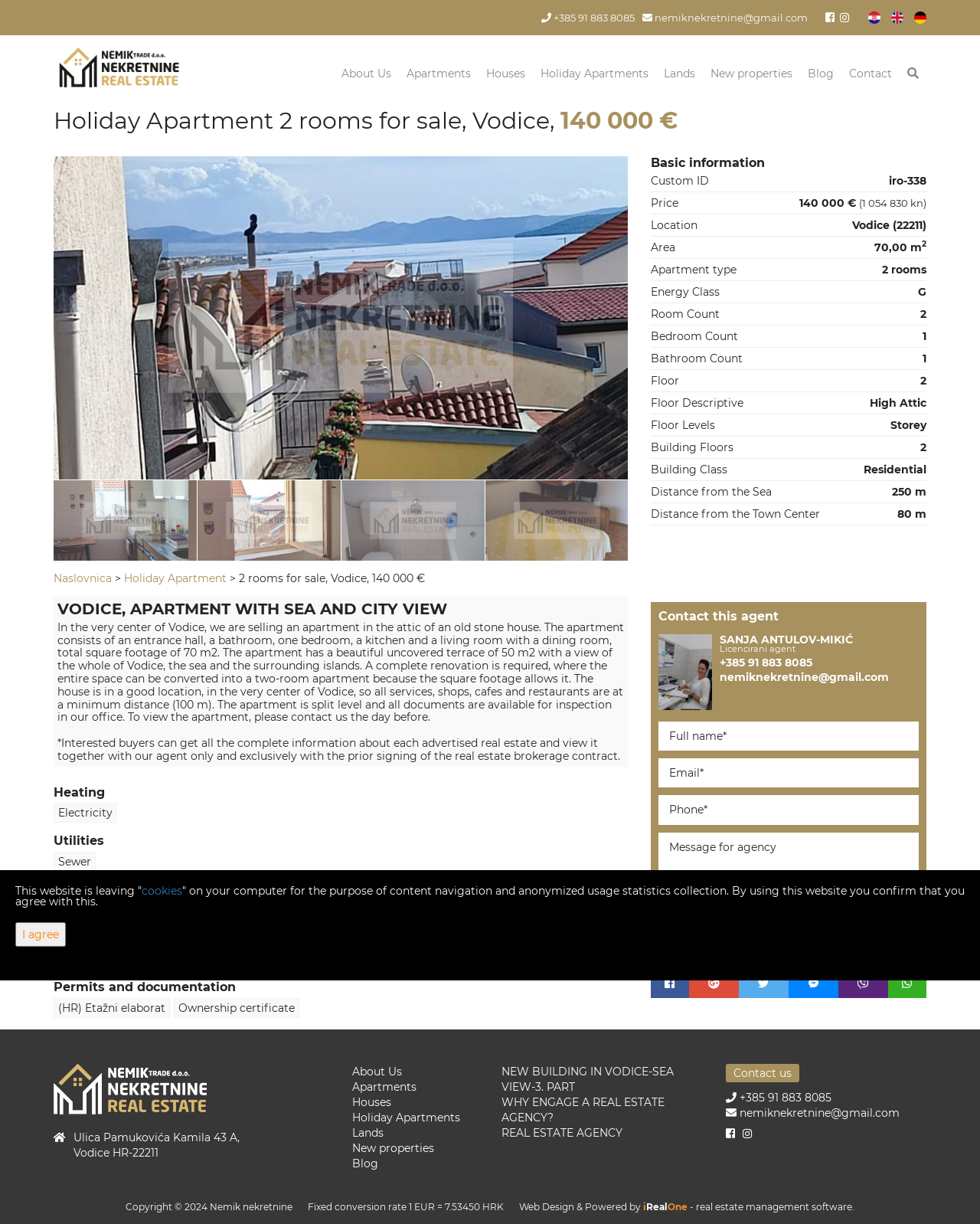Examine the screenshot and answer the question in as much detail as possible: What is the area of the apartment?

I found the area of the apartment by looking at the 'Basic information' section, where it is listed as 'Area' with a value of '70,00 m²'.